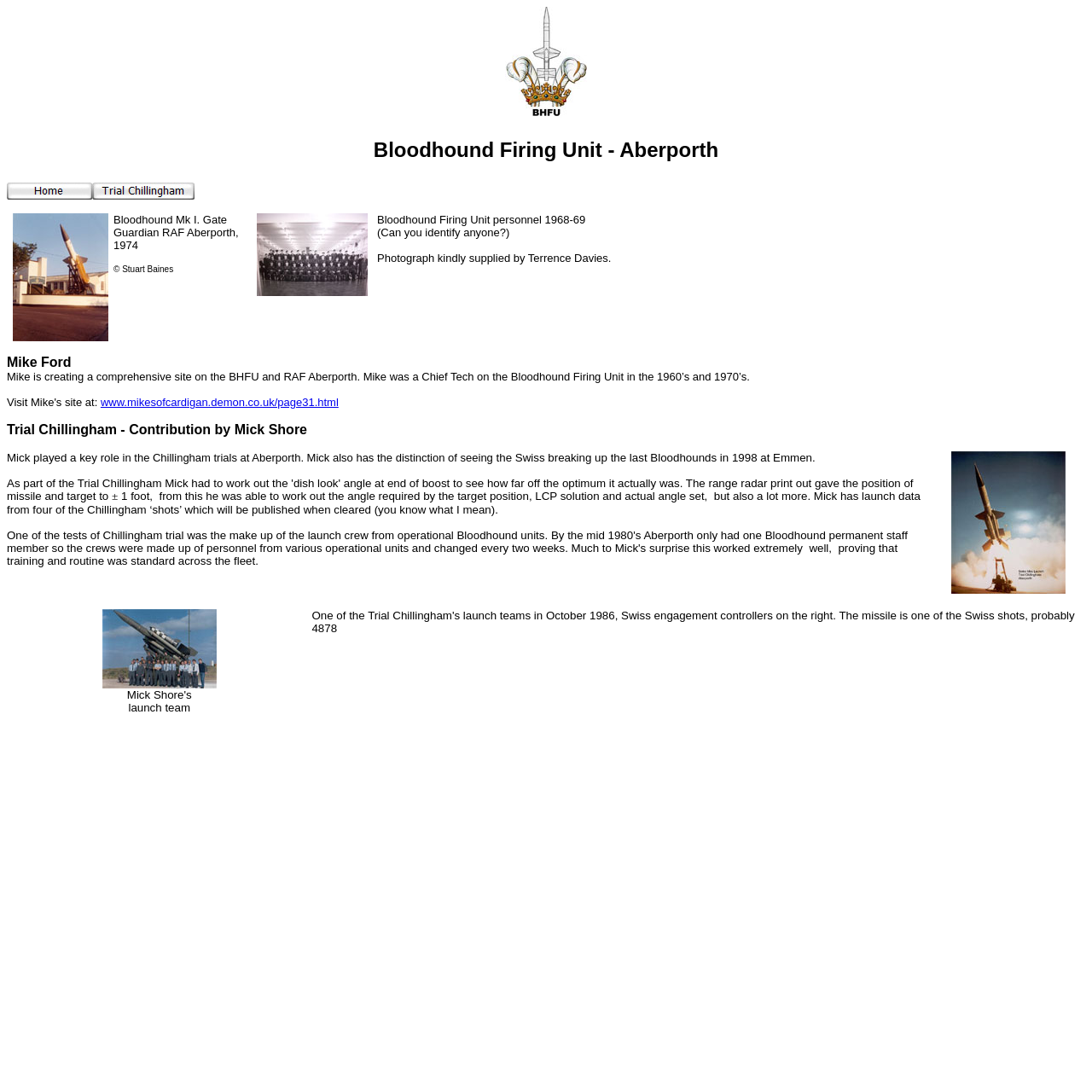Give a detailed account of the webpage, highlighting key information.

The webpage is about the Bloodhound MKII Missile, specifically focusing on its history and personnel involved with the Bloodhound Firing Unit at RAF Aberporth. 

At the top of the page, there is a large image of the Bloodhound Firing Unit, accompanied by a title "Bloodhound Firing Unit - Aberporth". Below this, there are two links, "Home" and "Trial Chillingham", each with a small icon. 

The main content of the page is organized into a table with multiple rows and columns. The first row has three columns, each containing information about the Bloodhound Firing Unit at RAF Aberporth. The first column has a link to "Bloodhound Firing Unit Aberporth" with a small icon, while the second column has a description of a Bloodhound Mk I Gate Guardian at RAF Aberporth in 1974. The third column has another link to "Bloodhound Firing Unit Aberporth" with a small icon.

The second row has a single column with a description of Bloodhound Firing Unit personnel in 1968-69, accompanied by a photograph. 

Below the table, there is a section about Mike Ford, who is creating a comprehensive site on the Bloodhound Firing Unit and RAF Aberporth. Mike was a Chief Tech on the Bloodhound Firing Unit in the 1960s and 1970s. There is a link to his website below this description.

The next section is about Trial Chillingham, contributed by Mick Shore. This section has a detailed description of Mick's role in the Chillingham trials at Aberporth, including his work on the "dish look" angle and launch data from four of the Chillingham shots. There are also two links to "Bloodhound Aberporth" with small icons, and a description of Mick Shore's launch team.